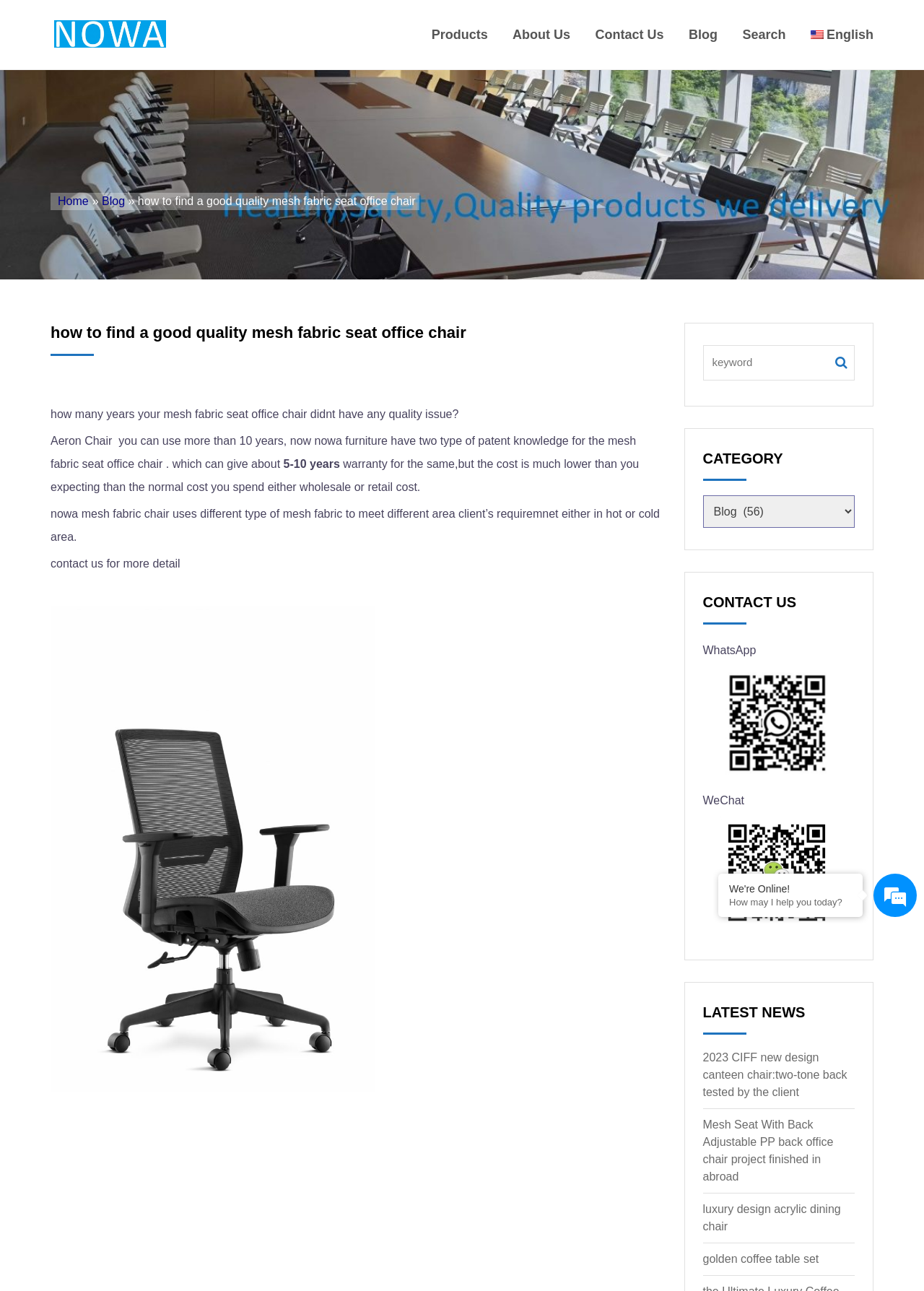Based on the image, please respond to the question with as much detail as possible:
What is the main topic of this webpage?

Based on the webpage content, the main topic is about finding a good quality mesh fabric seat office chair, and the webpage provides information about the features and benefits of such chairs.